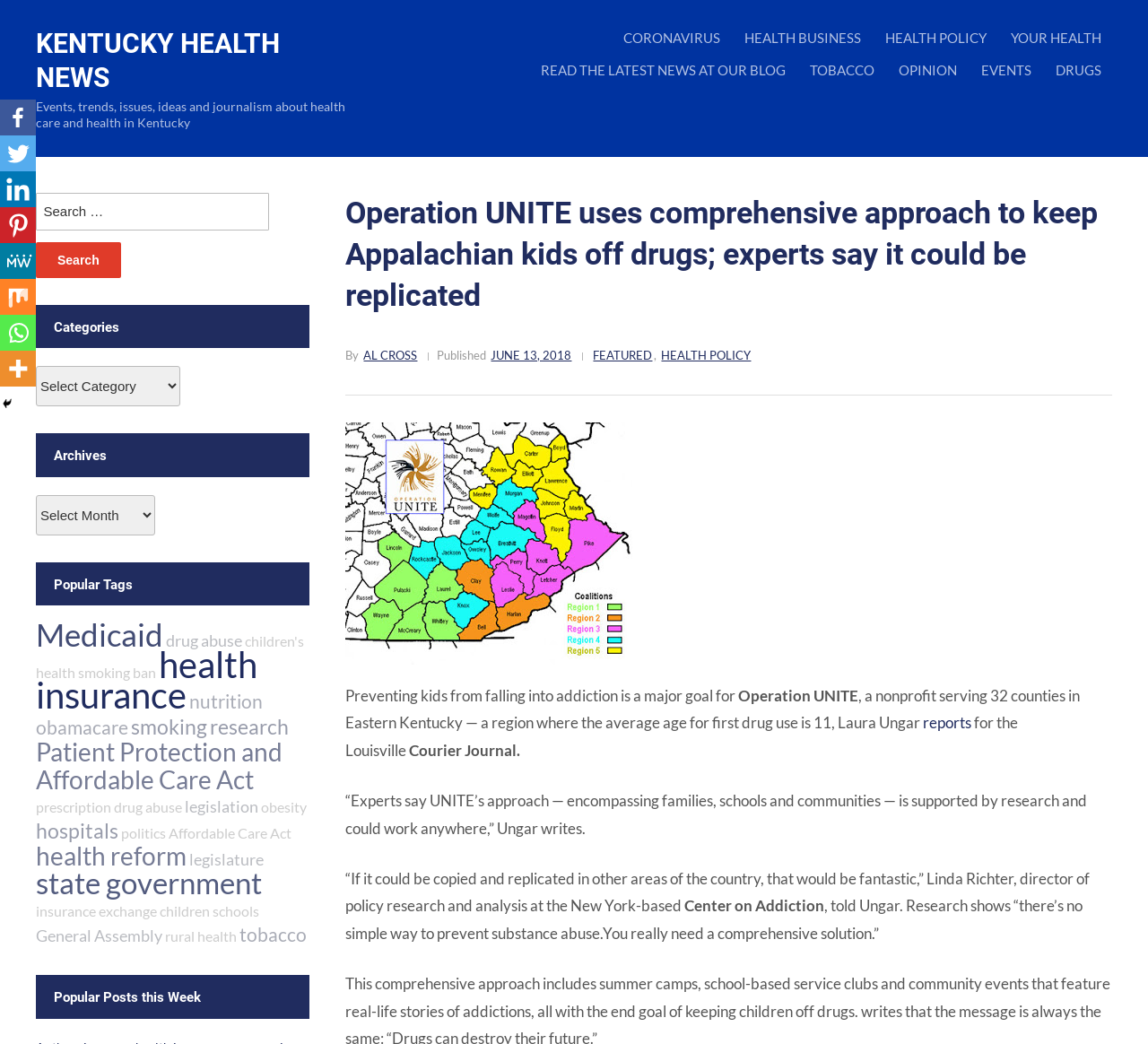Identify the coordinates of the bounding box for the element that must be clicked to accomplish the instruction: "Search for keywords".

[0.031, 0.185, 0.27, 0.266]